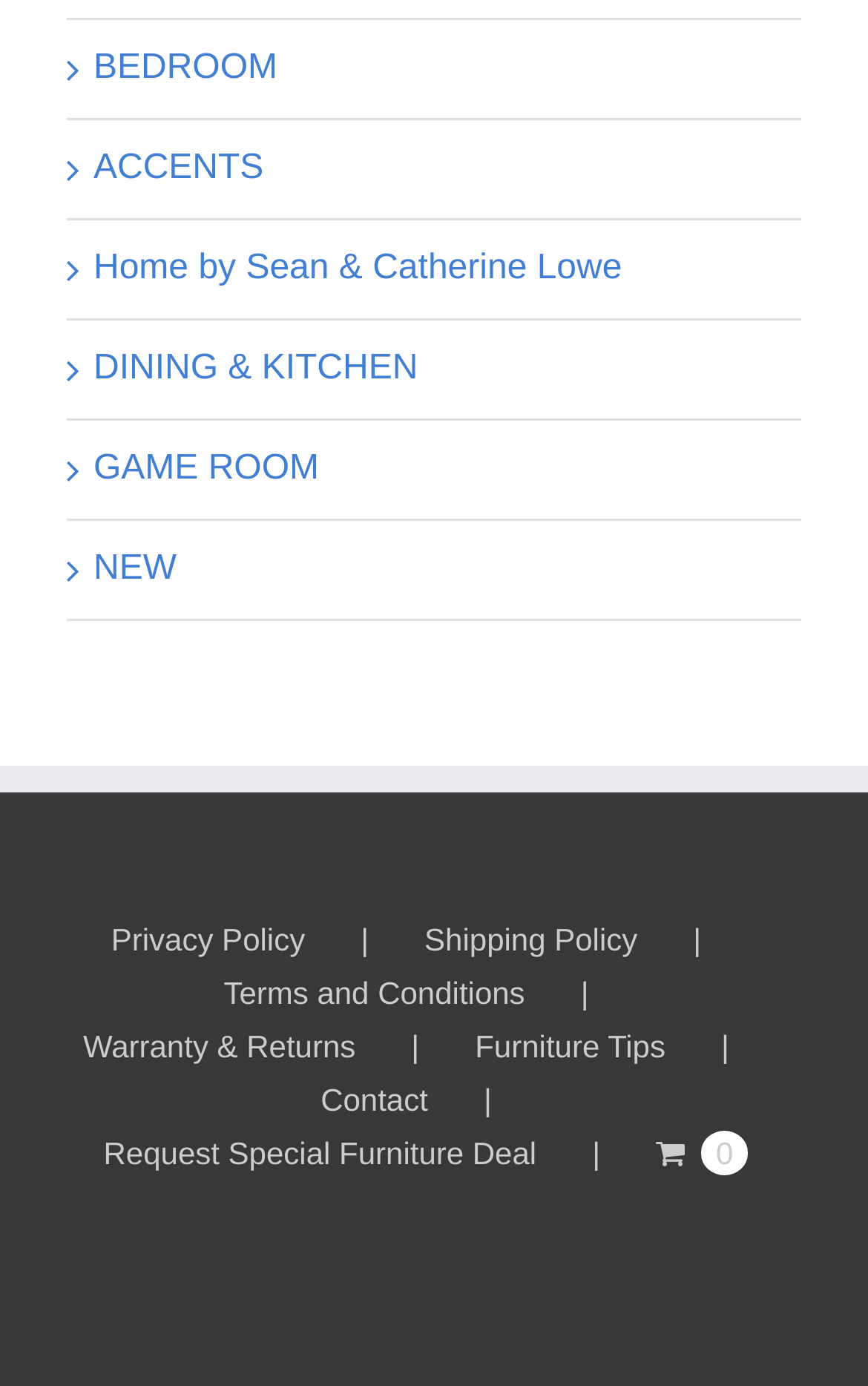Identify the bounding box coordinates for the region to click in order to carry out this instruction: "Request Special Furniture Deal". Provide the coordinates using four float numbers between 0 and 1, formatted as [left, top, right, bottom].

[0.119, 0.815, 0.756, 0.849]